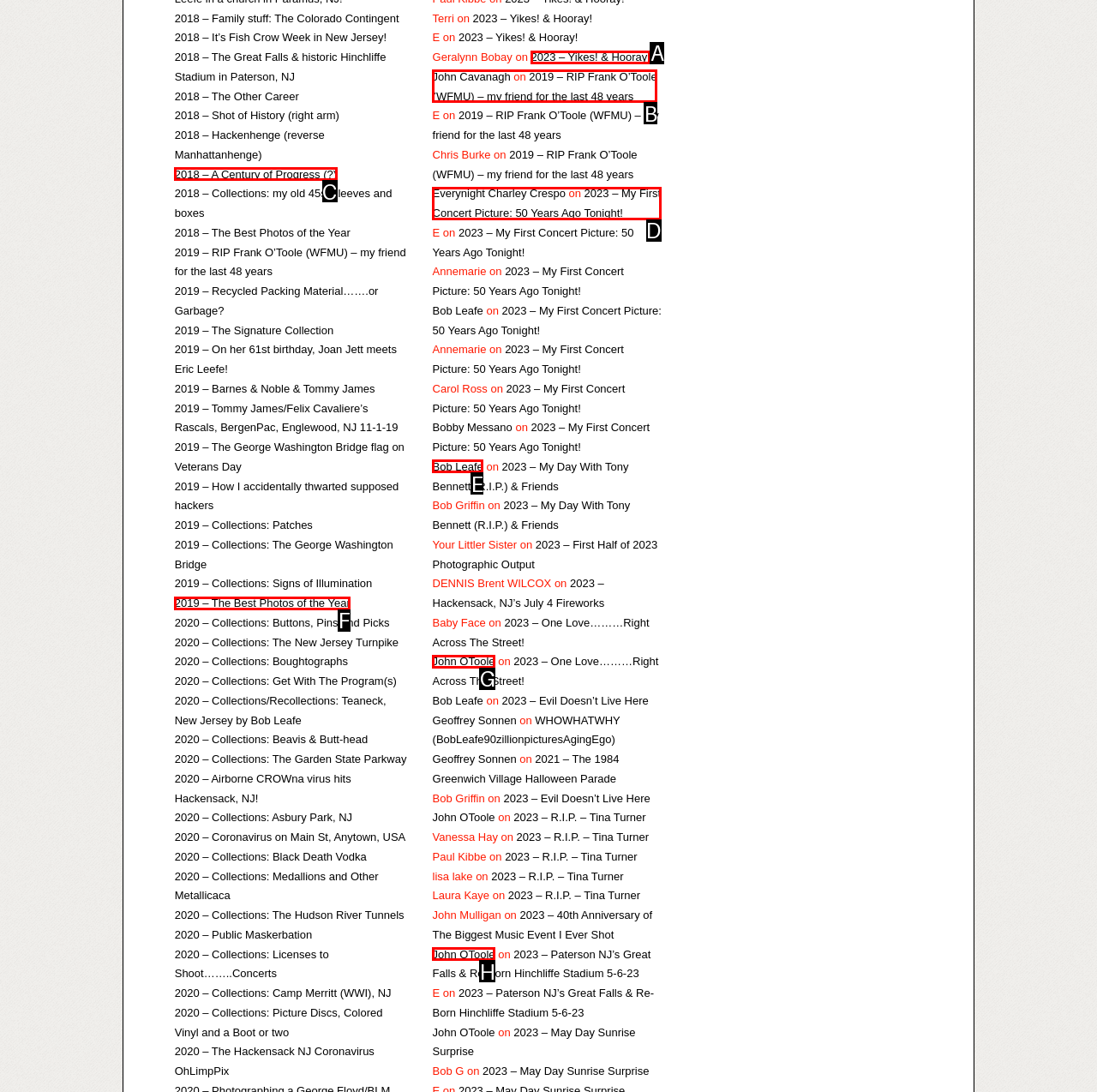Determine which UI element I need to click to achieve the following task: read about RIP Frank O’Toole (WFMU) – my friend for the last 48 years Provide your answer as the letter of the selected option.

B